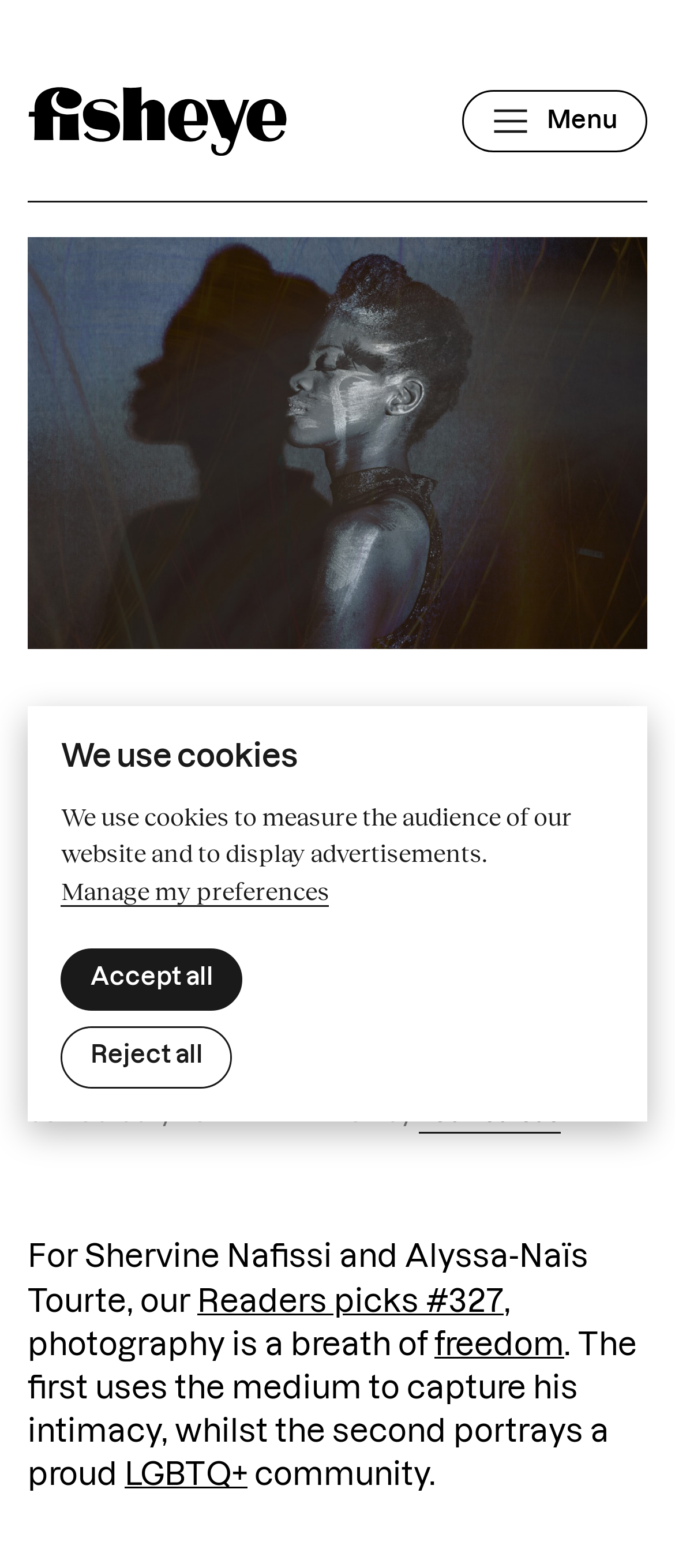Locate the bounding box of the UI element described by: "Fisheye Magazine" in the given webpage screenshot.

[0.041, 0.055, 0.426, 0.1]